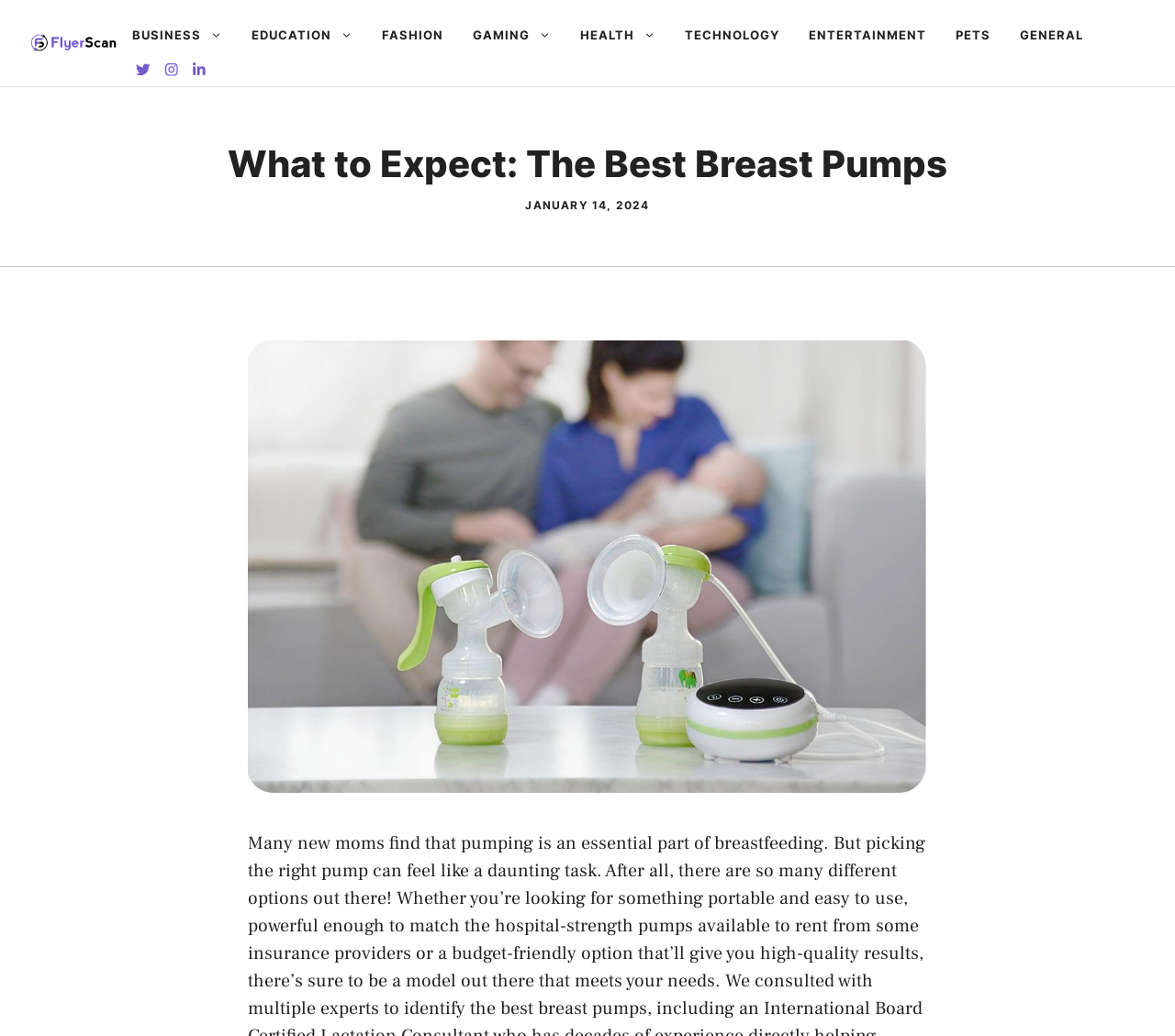Please respond to the question with a concise word or phrase:
What is the date mentioned on the webpage?

JANUARY 14, 2024